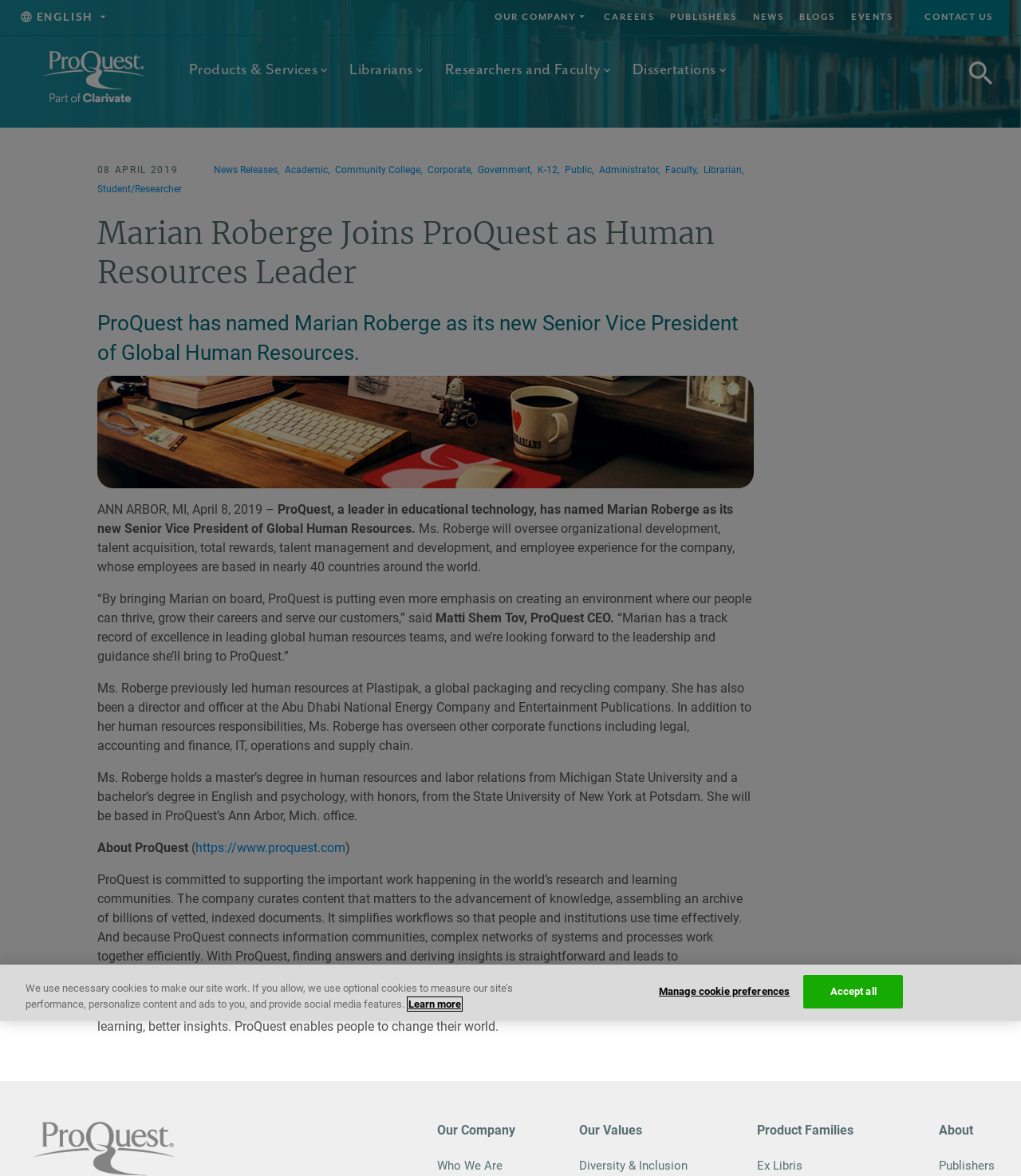Identify the main title of the webpage and generate its text content.

Marian Roberge Joins ProQuest as Human Resources Leader